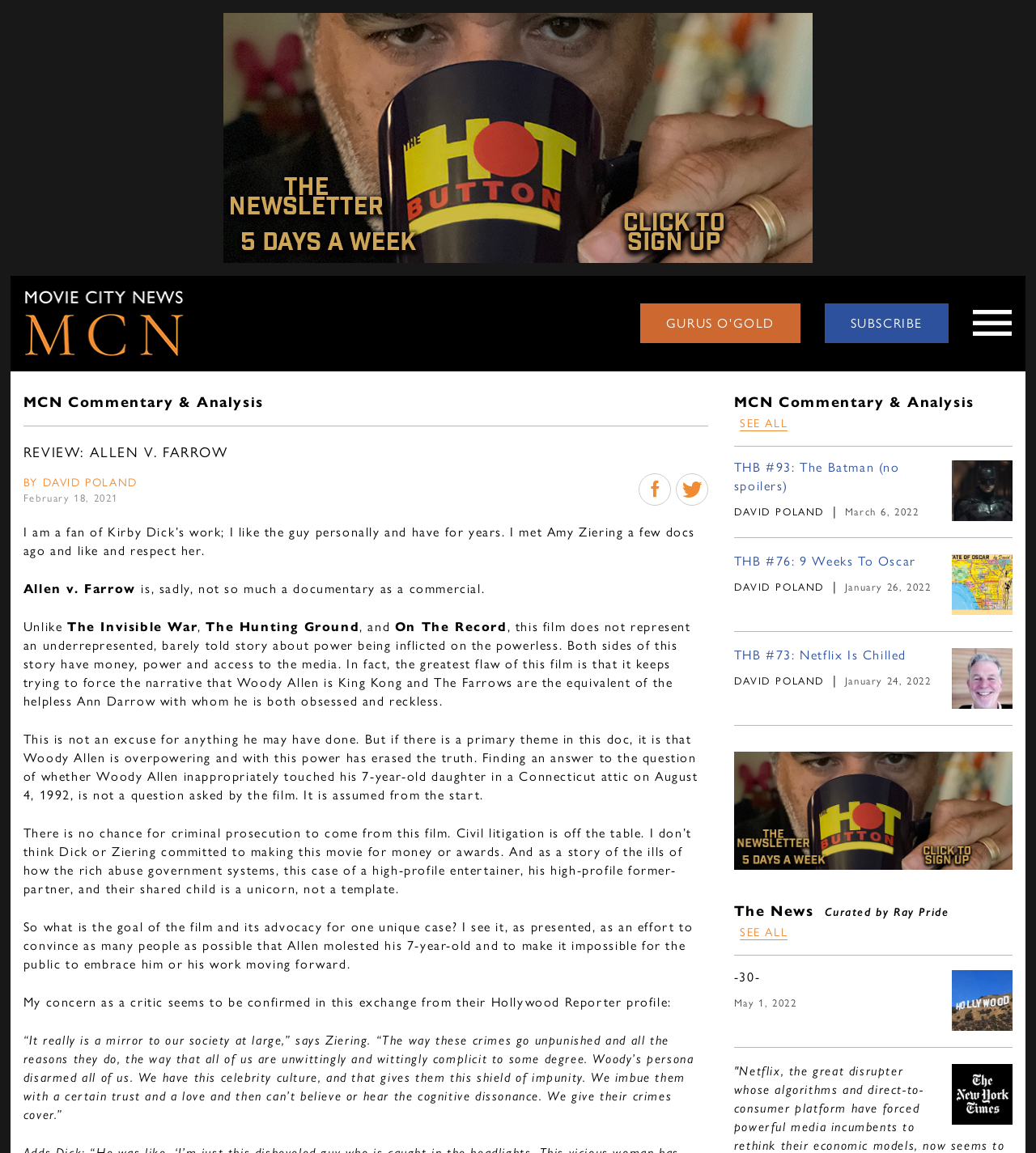Extract the bounding box coordinates for the HTML element that matches this description: "MCN Commentary & Analysis". The coordinates should be four float numbers between 0 and 1, i.e., [left, top, right, bottom].

[0.022, 0.339, 0.255, 0.356]